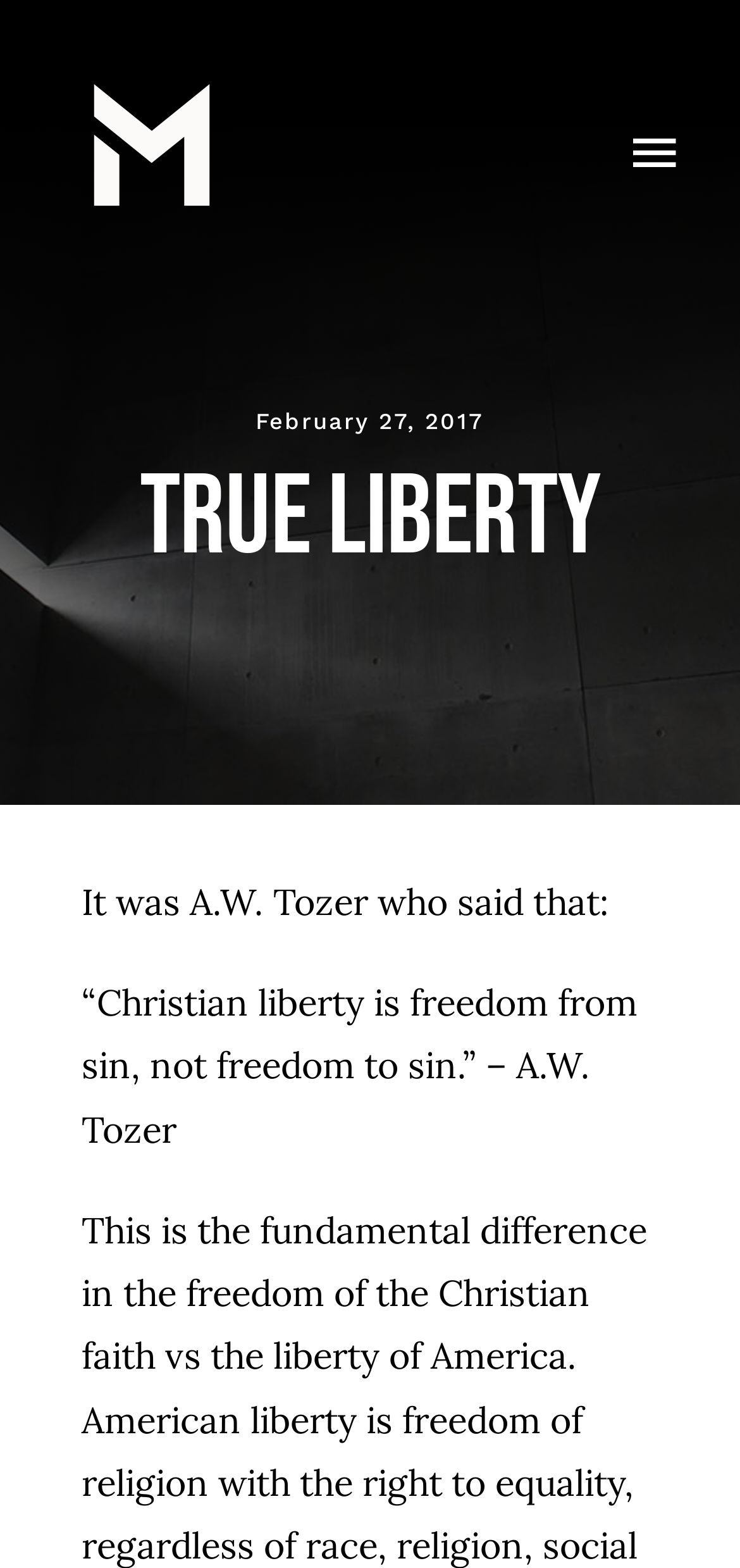Extract the bounding box coordinates for the HTML element that matches this description: "BOOKS". The coordinates should be four float numbers between 0 and 1, i.e., [left, top, right, bottom].

[0.0, 0.207, 1.0, 0.274]